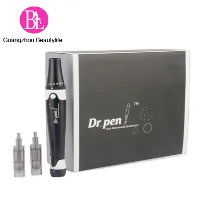How many cartridges are attached to the device?
Kindly answer the question with as much detail as you can.

The caption states that the device has 'two sterile cartridges attached', implying that there are two cartridges connected to the device.